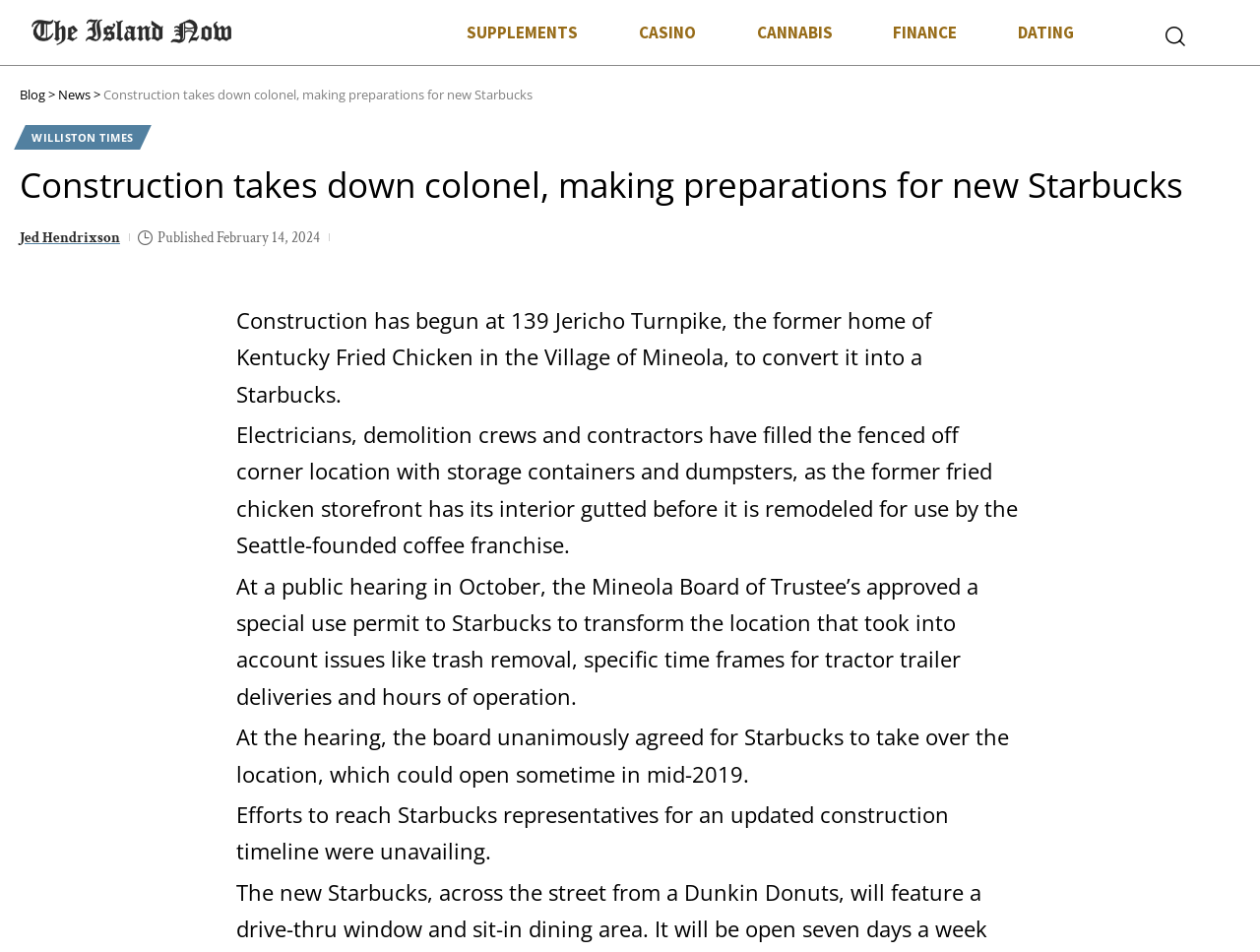What is being done to the former fried chicken storefront?
Please provide a comprehensive answer based on the details in the screenshot.

According to the webpage, the former fried chicken storefront is having its interior gutted before it is remodeled for use by the Seattle-founded coffee franchise, Starbucks.